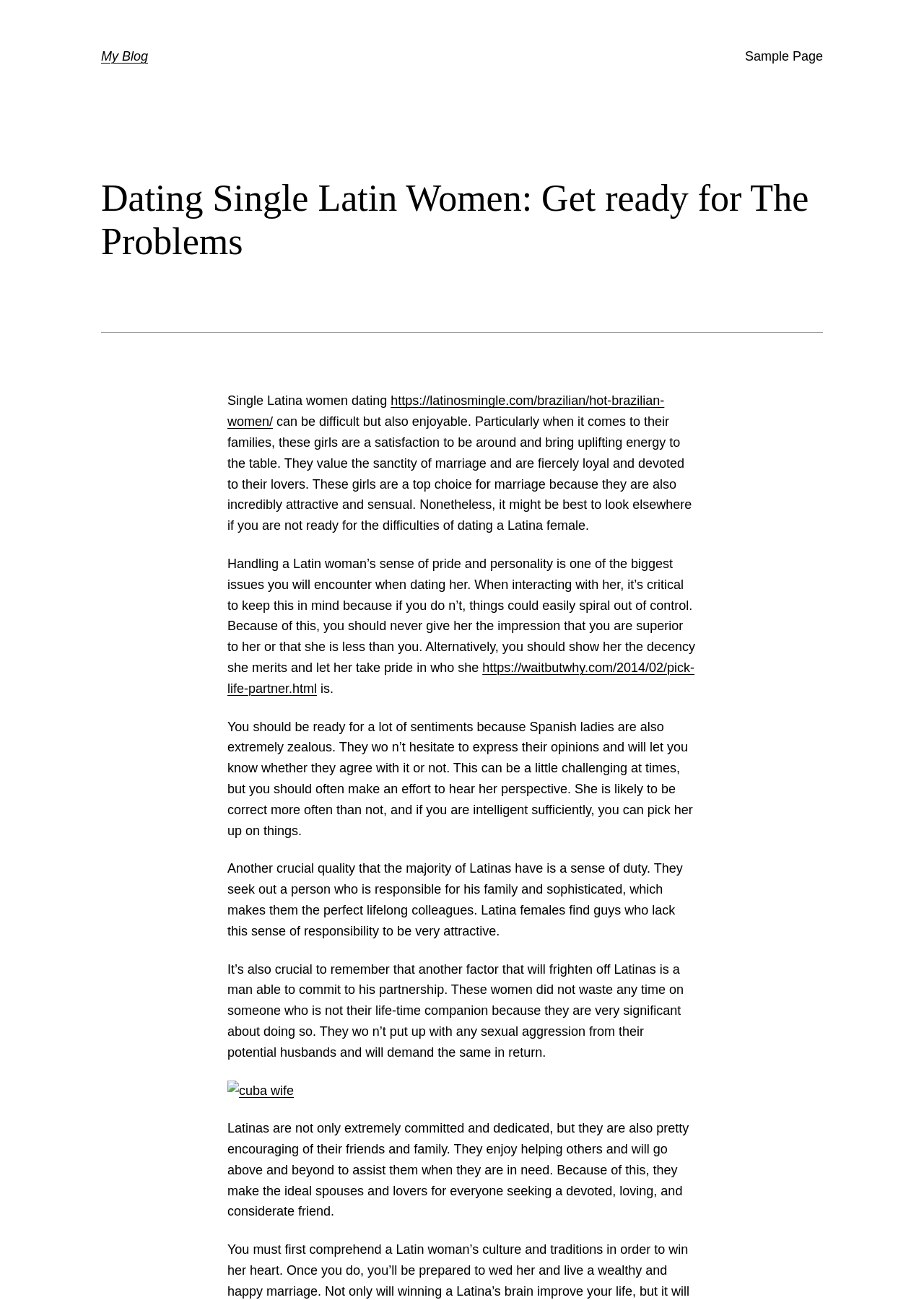What is the characteristic of Latin women in terms of marriage?
Based on the image, give a concise answer in the form of a single word or short phrase.

They value the sanctity of marriage